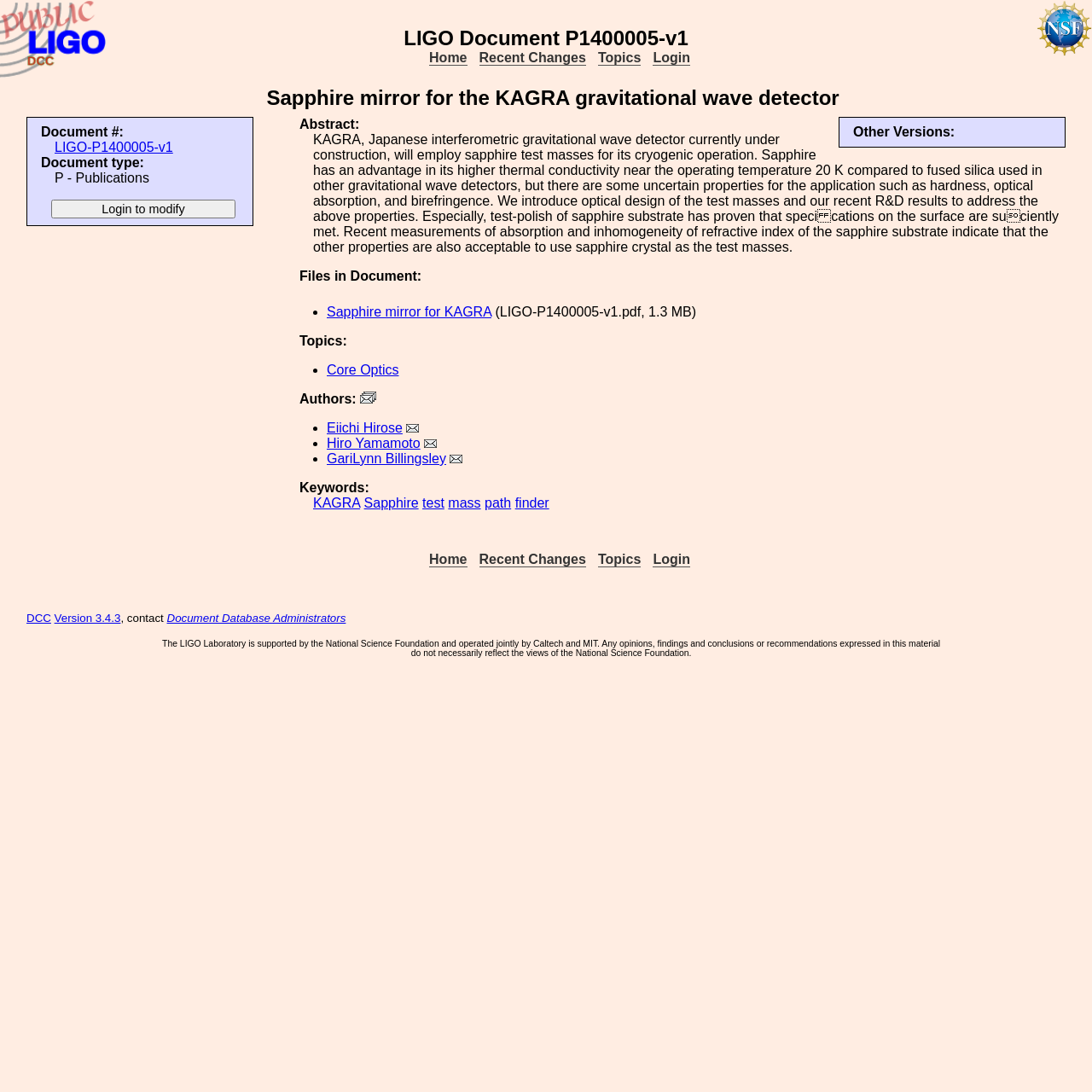Answer the question with a single word or phrase: 
What is the purpose of the 'Login to modify' button?

To modify the document